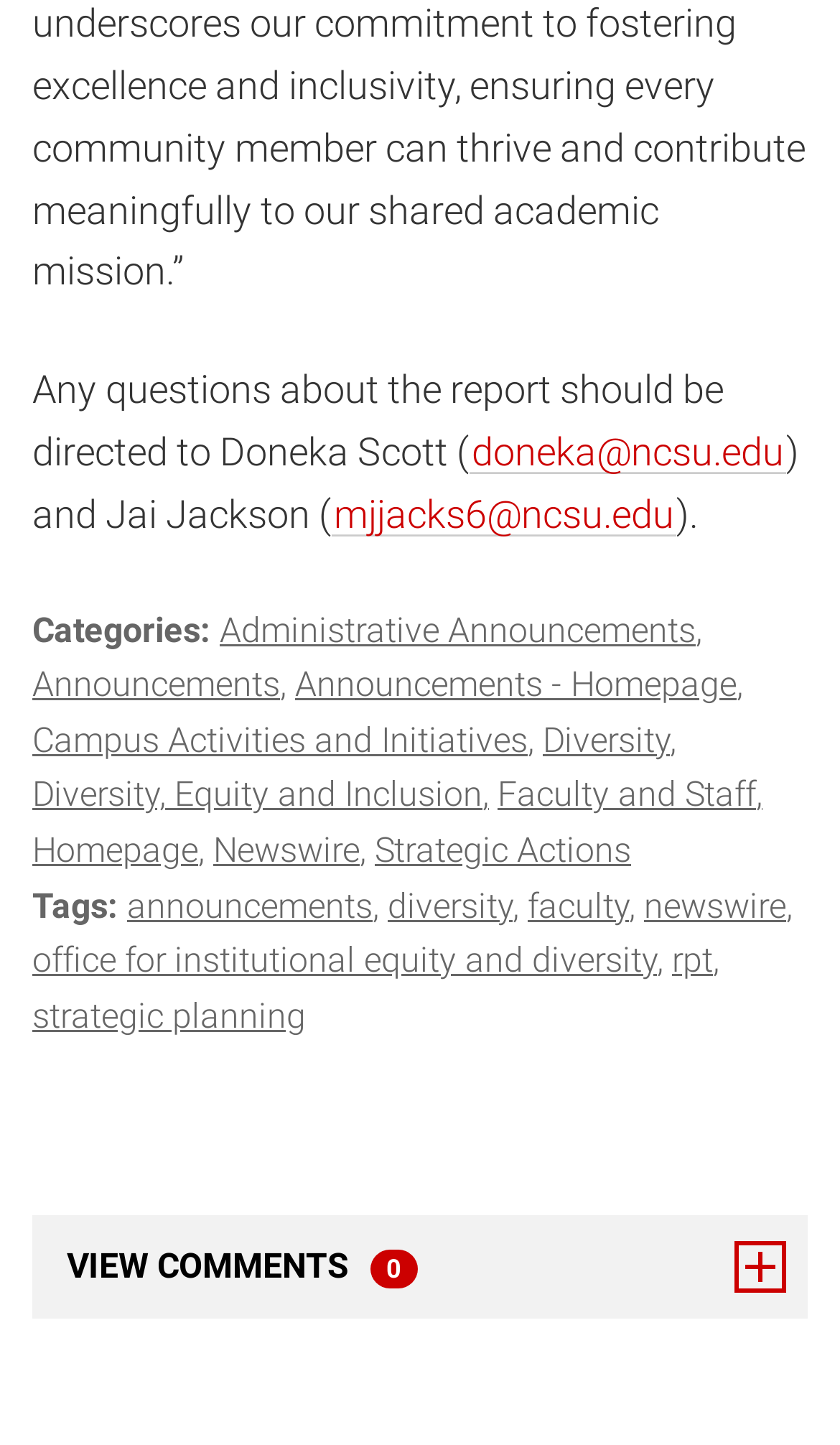Provide the bounding box coordinates of the section that needs to be clicked to accomplish the following instruction: "view comments."

[0.038, 0.842, 0.962, 0.913]